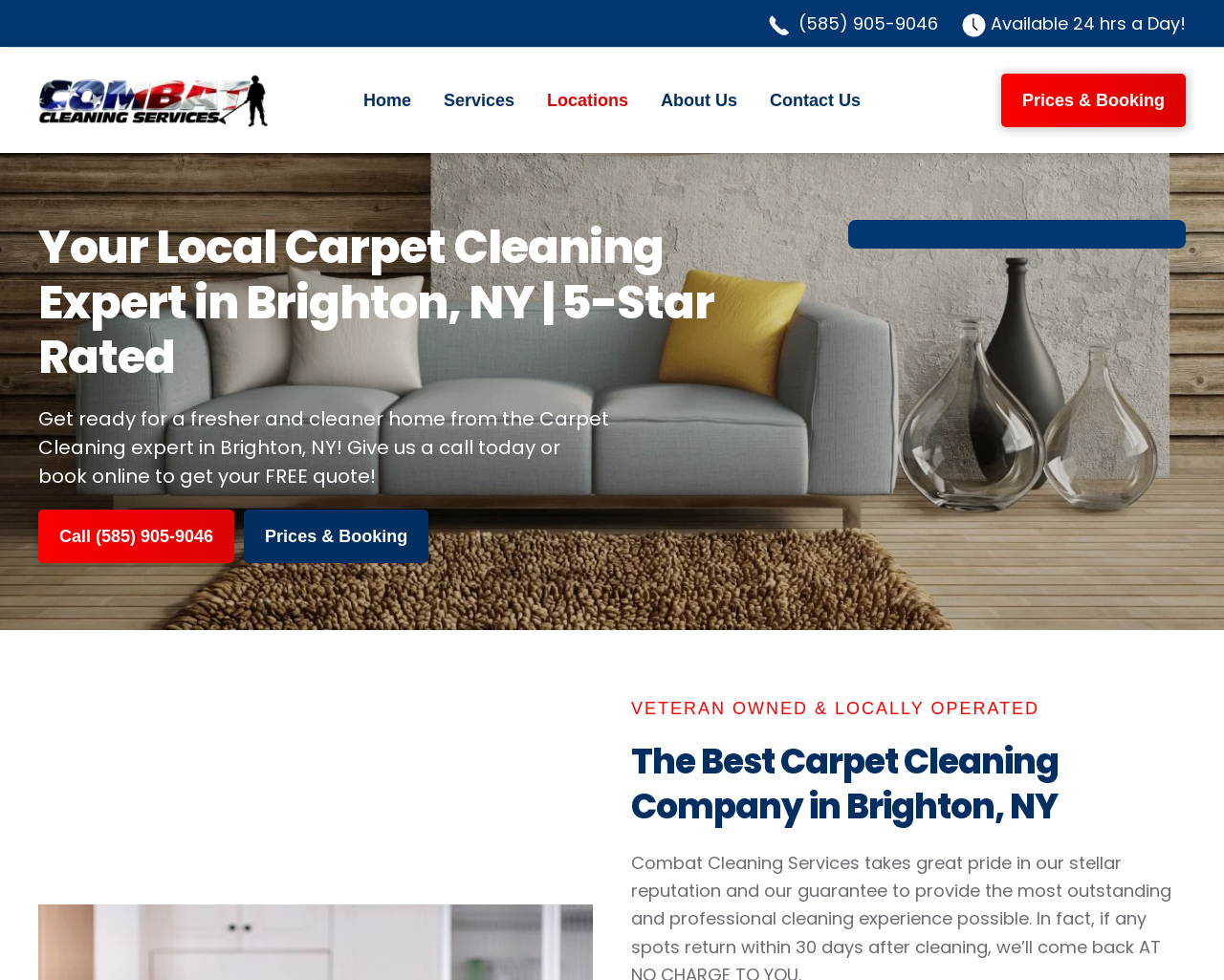From the element description: "About Us", extract the bounding box coordinates of the UI element. The coordinates should be expressed as four float numbers between 0 and 1, in the order [left, top, right, bottom].

[0.531, 0.049, 0.612, 0.156]